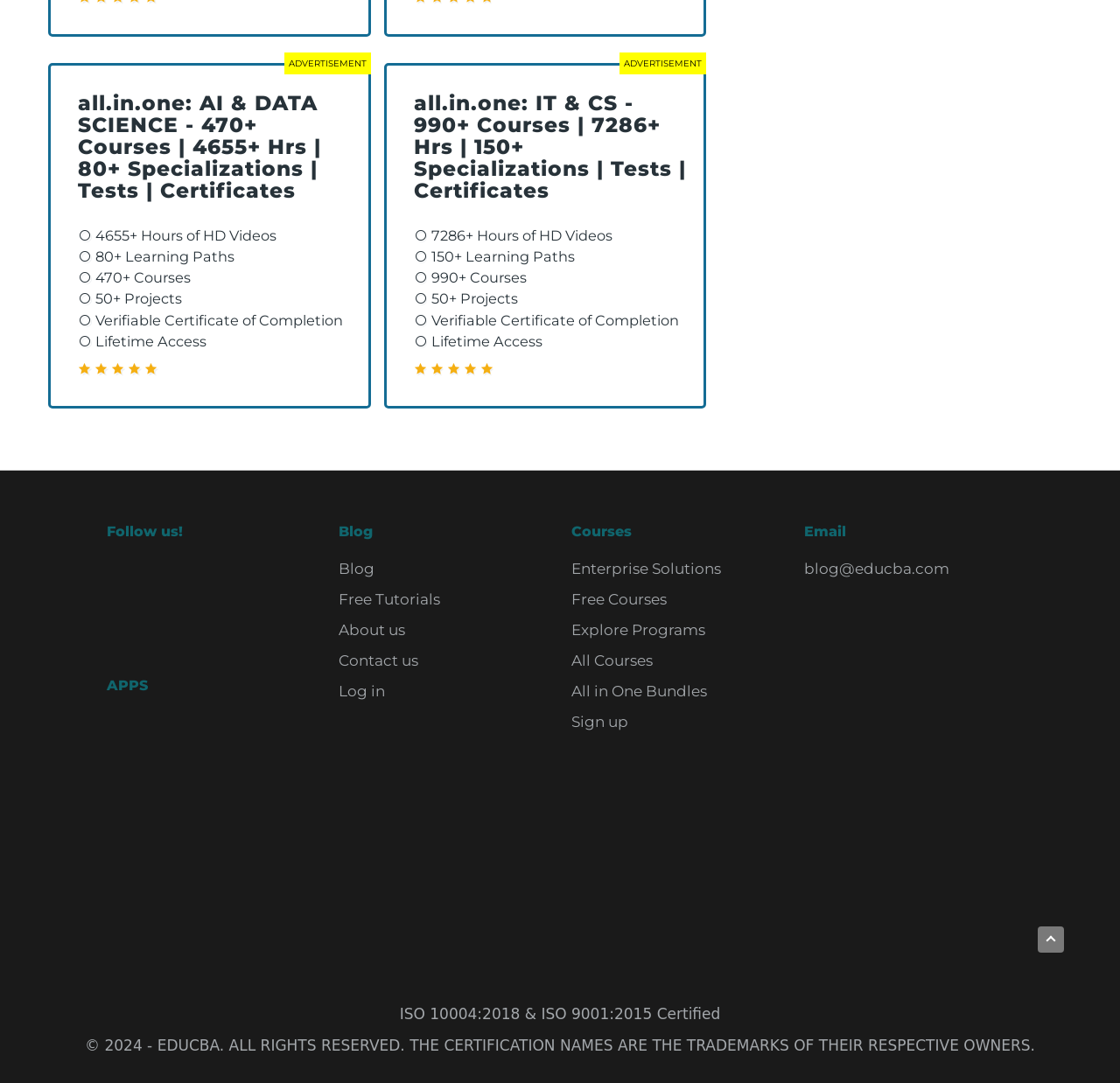Find the bounding box coordinates of the element you need to click on to perform this action: 'Read EDUCBA blog'. The coordinates should be represented by four float values between 0 and 1, in the format [left, top, right, bottom].

[0.303, 0.517, 0.335, 0.533]